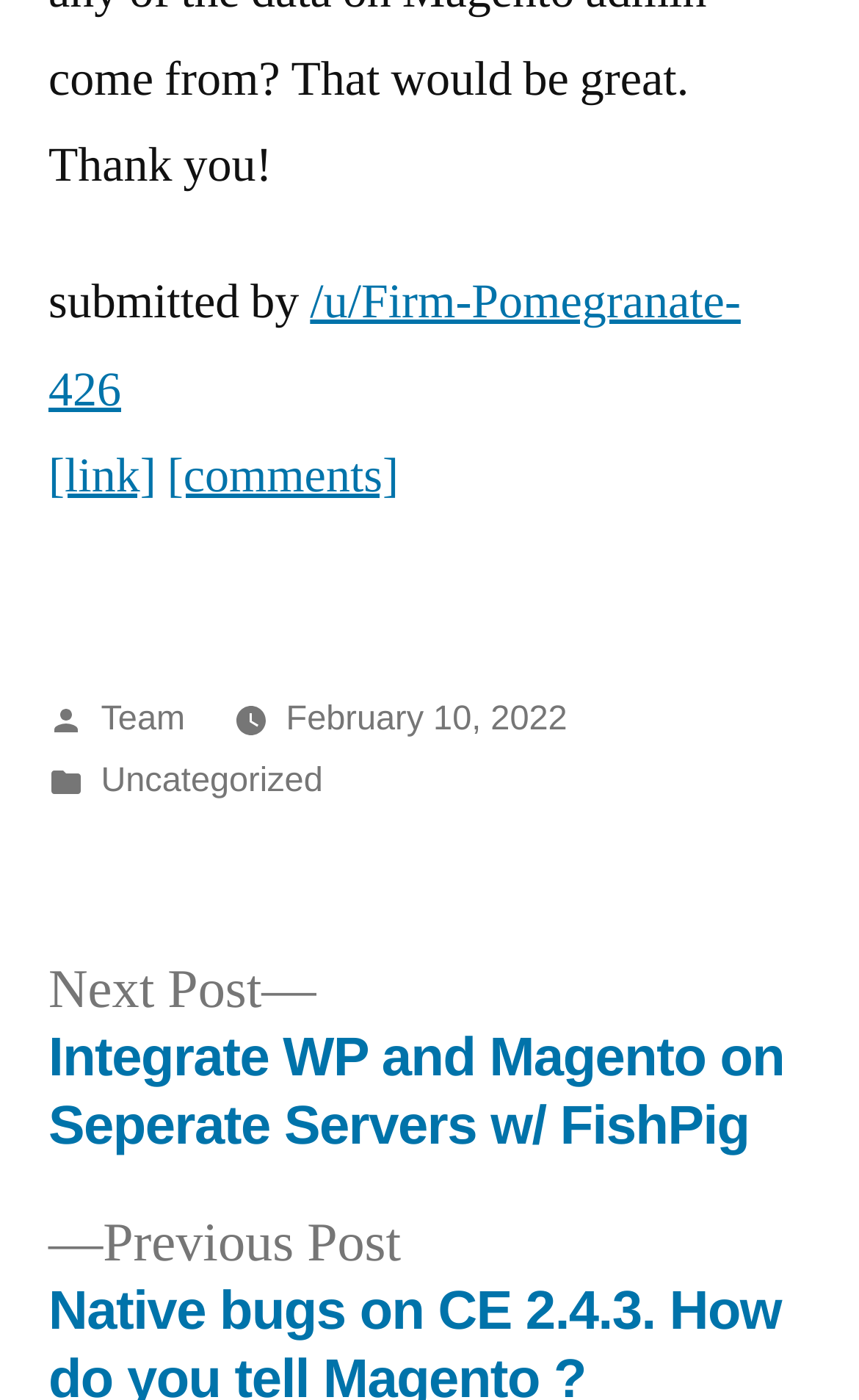Please determine the bounding box coordinates, formatted as (top-left x, top-left y, bottom-right x, bottom-right y), with all values as floating point numbers between 0 and 1. Identify the bounding box of the region described as: February 10, 2022

[0.333, 0.5, 0.66, 0.527]